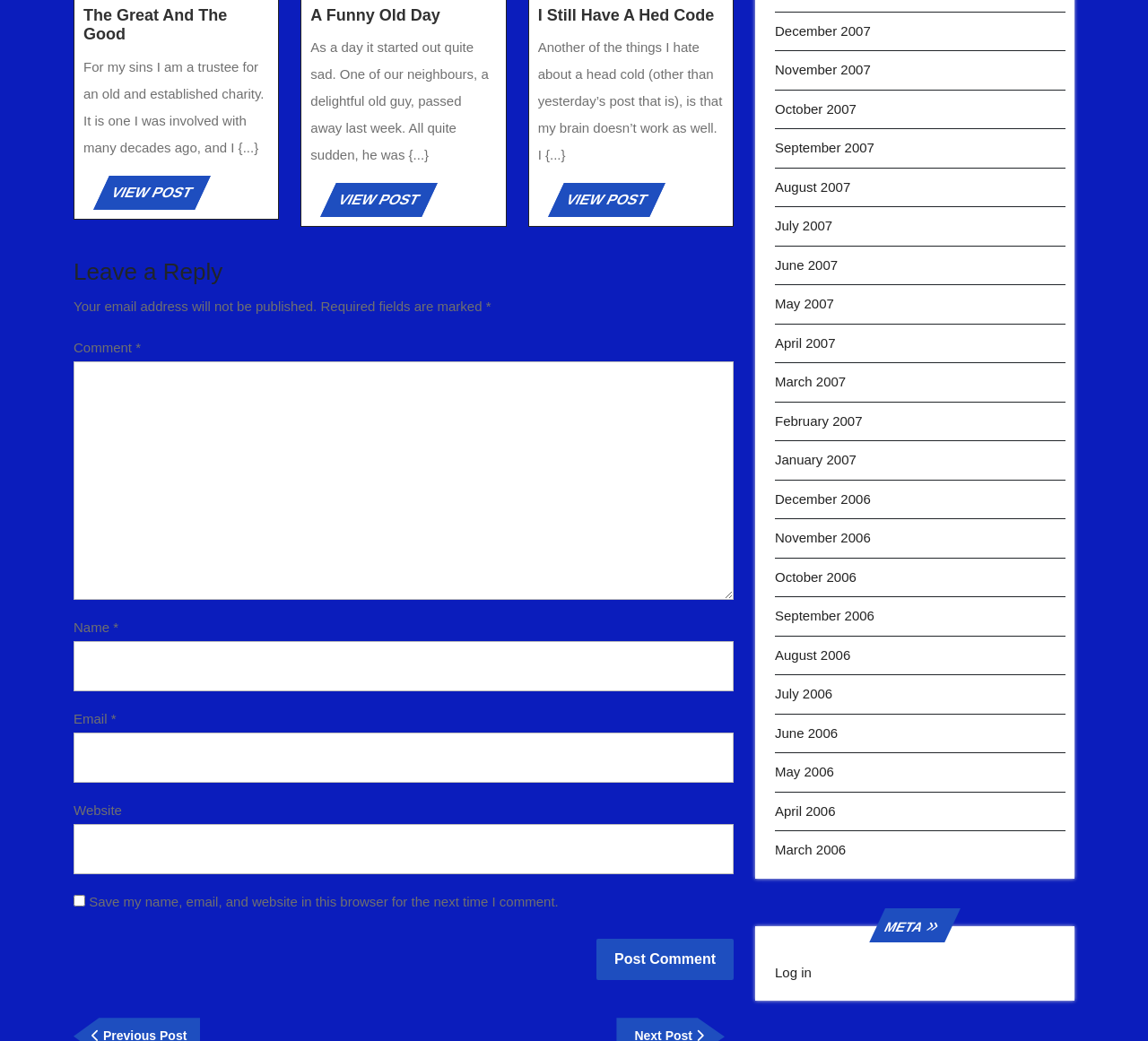What is the purpose of the 'VIEW POST' links?
Answer the question using a single word or phrase, according to the image.

To view full posts